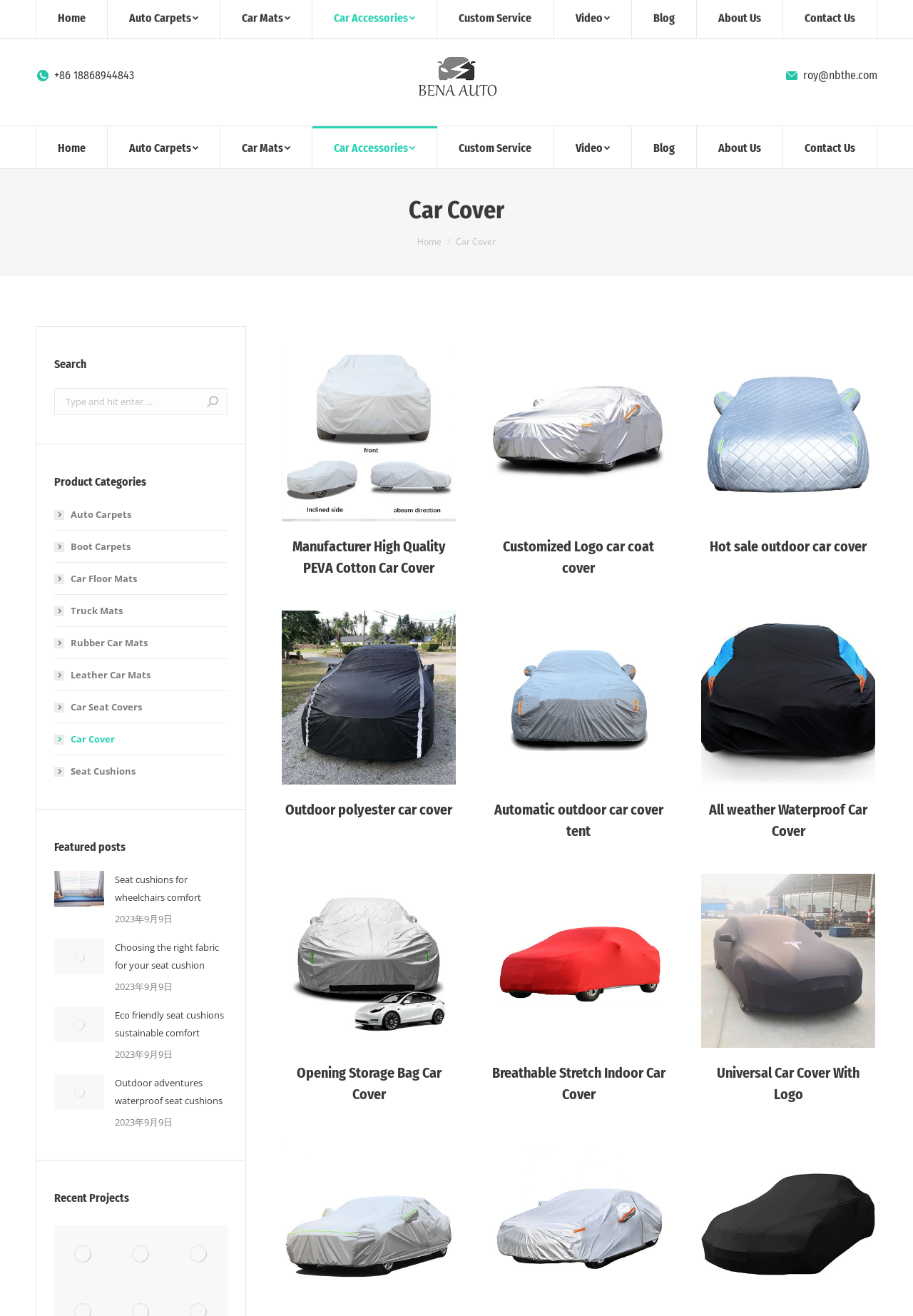Based on the provided description, "title="Customized colorful car carpet"", find the bounding box of the corresponding UI element in the screenshot.

[0.059, 0.931, 0.123, 0.975]